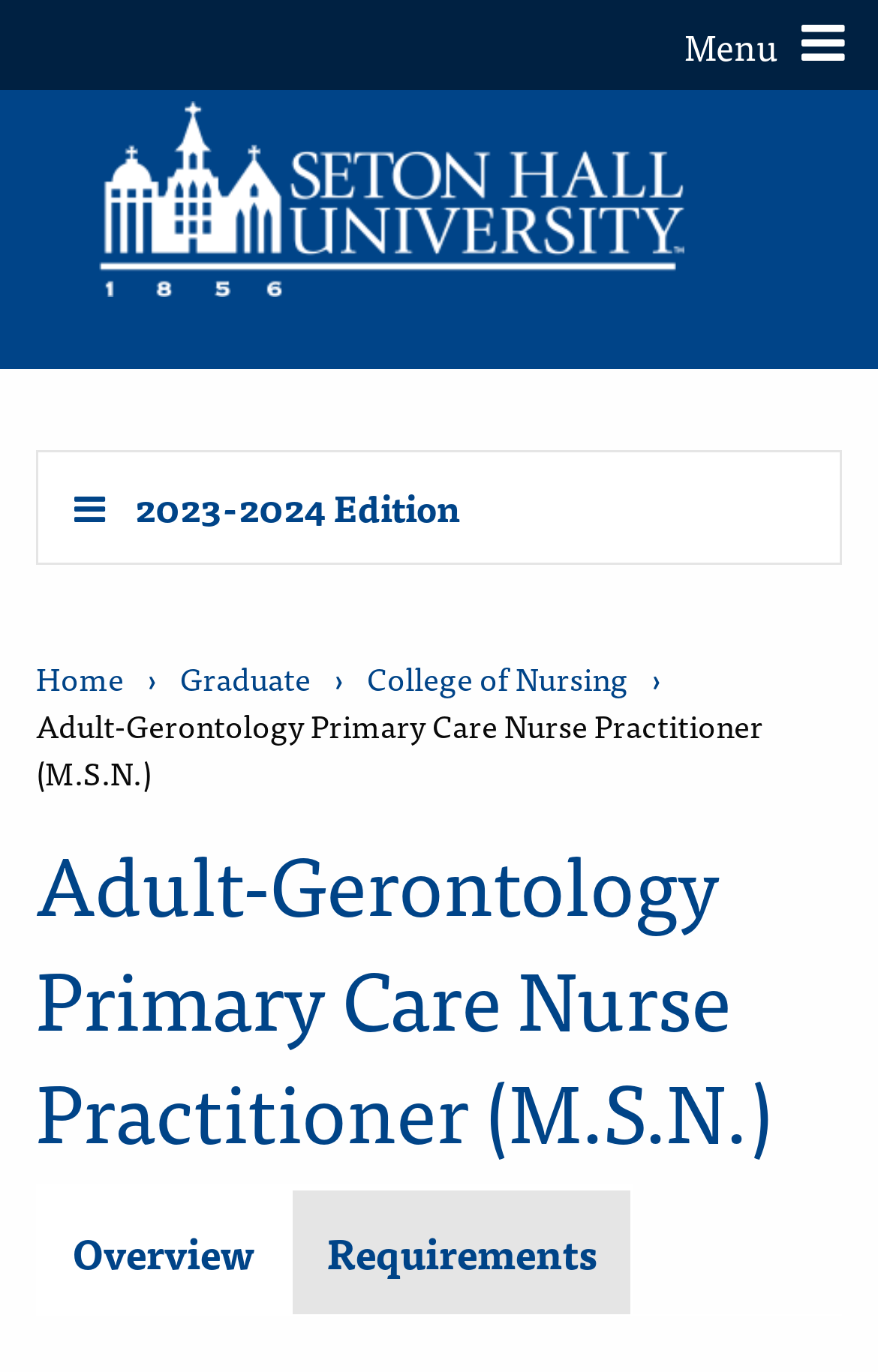Give a one-word or short-phrase answer to the following question: 
What is the breadcrumb trail?

Home › Graduate › College of Nursing